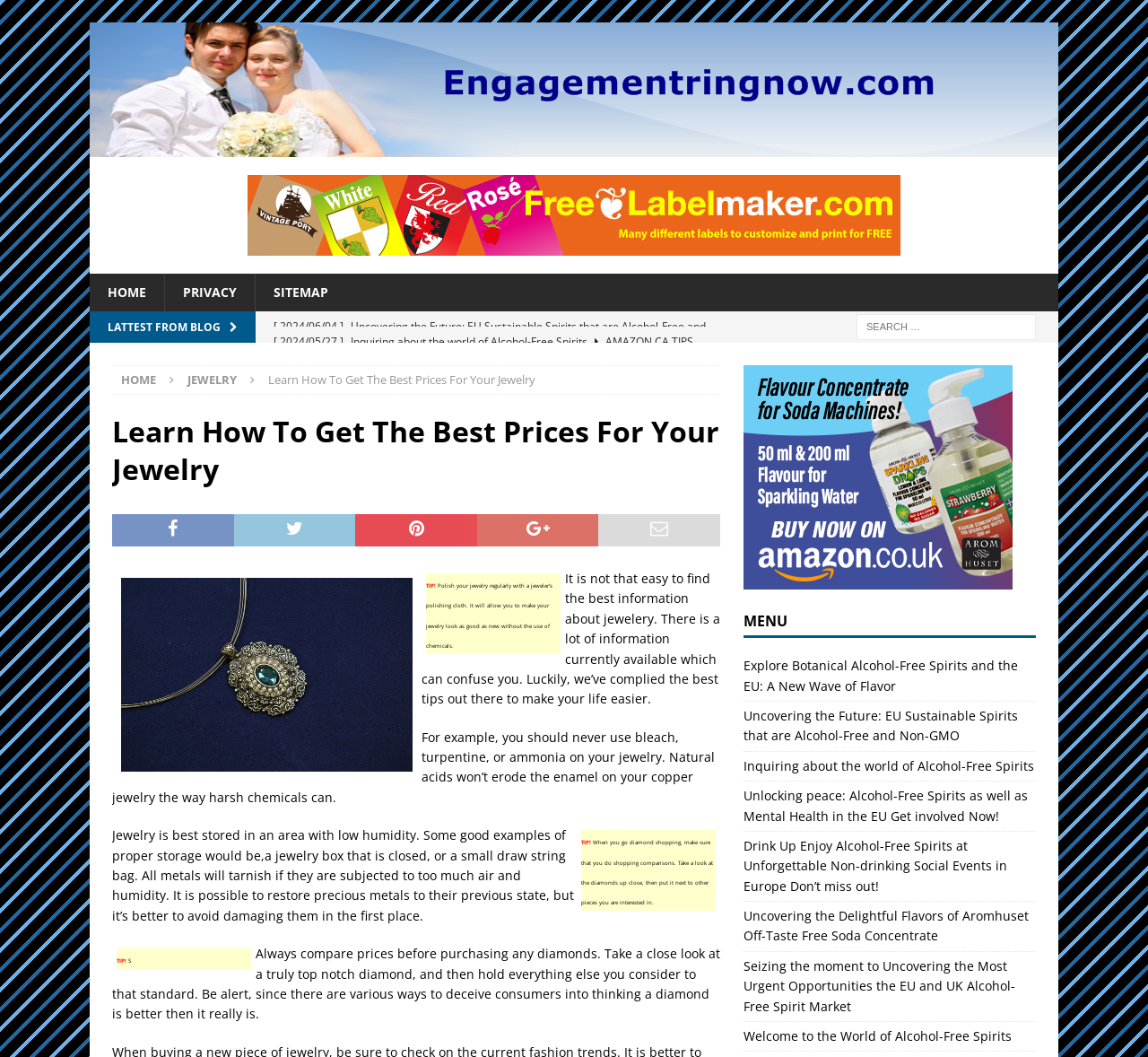Extract the top-level heading from the webpage and provide its text.

Learn How To Get The Best Prices For Your Jewelry